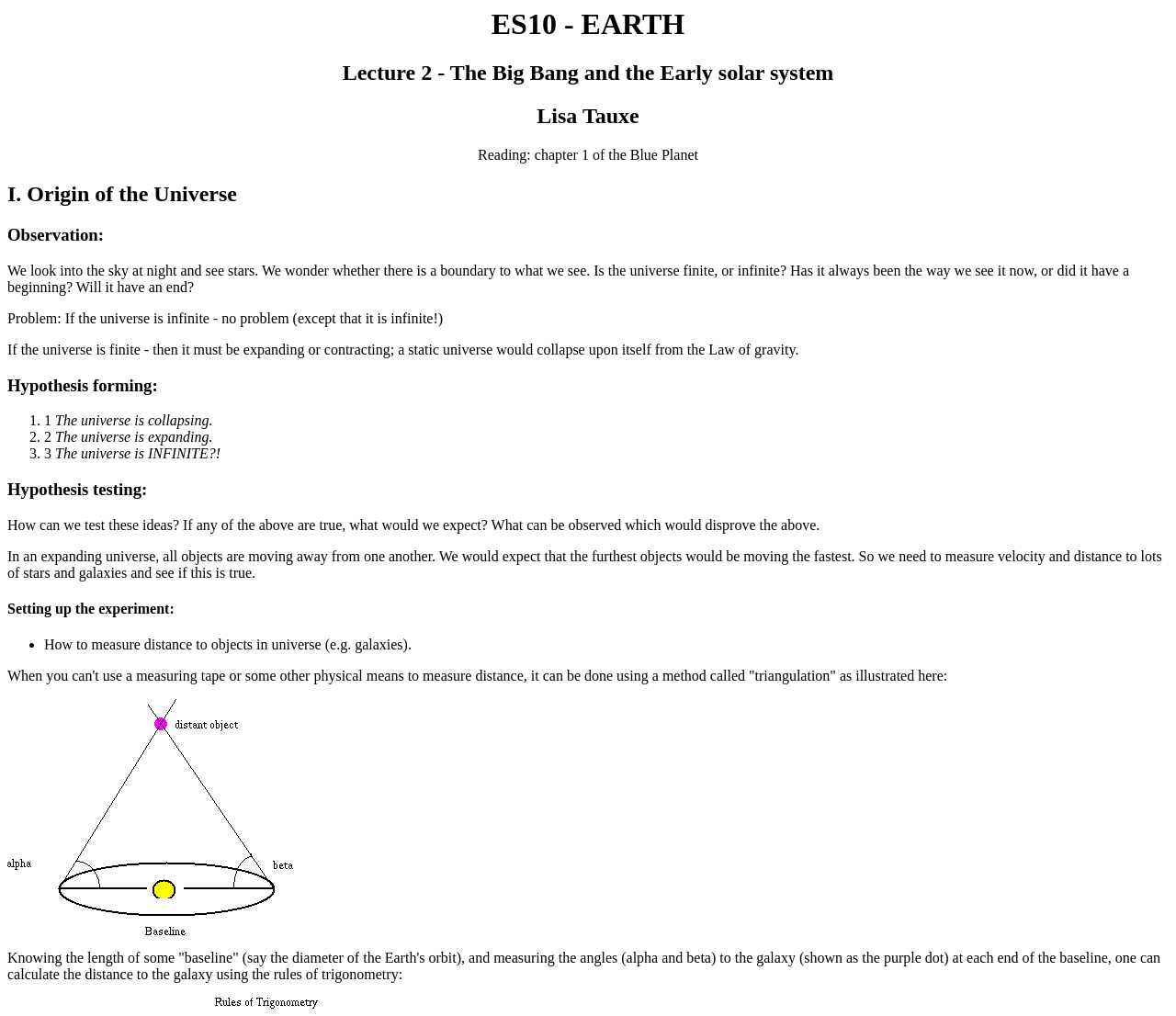Find and generate the main title of the webpage.

ES10 - EARTH